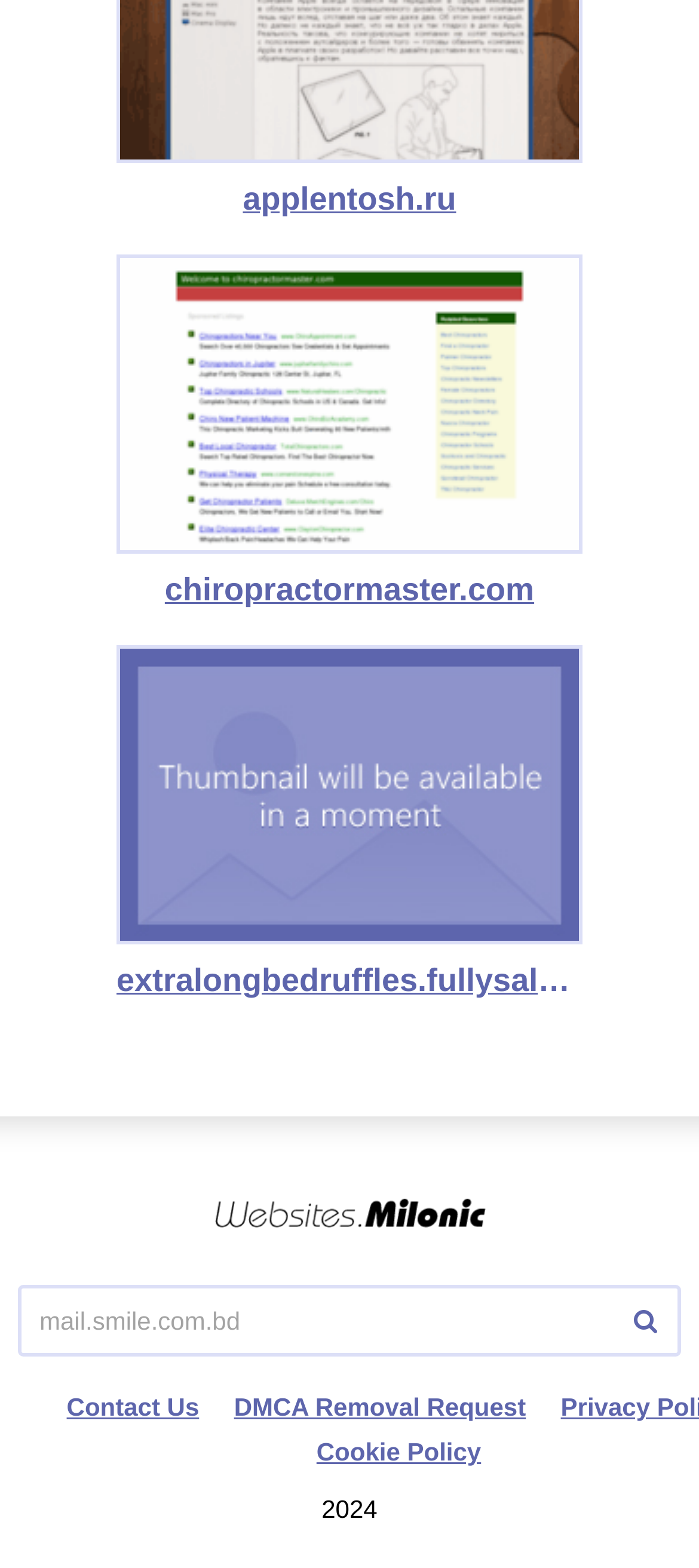How many links are there at the bottom of the webpage?
Using the information from the image, provide a comprehensive answer to the question.

At the bottom of the webpage, there are three link elements with the texts 'Contact Us', 'DMCA Removal Request', and 'Cookie Policy', which are likely related to the website's contact information, legal policies, and privacy settings.